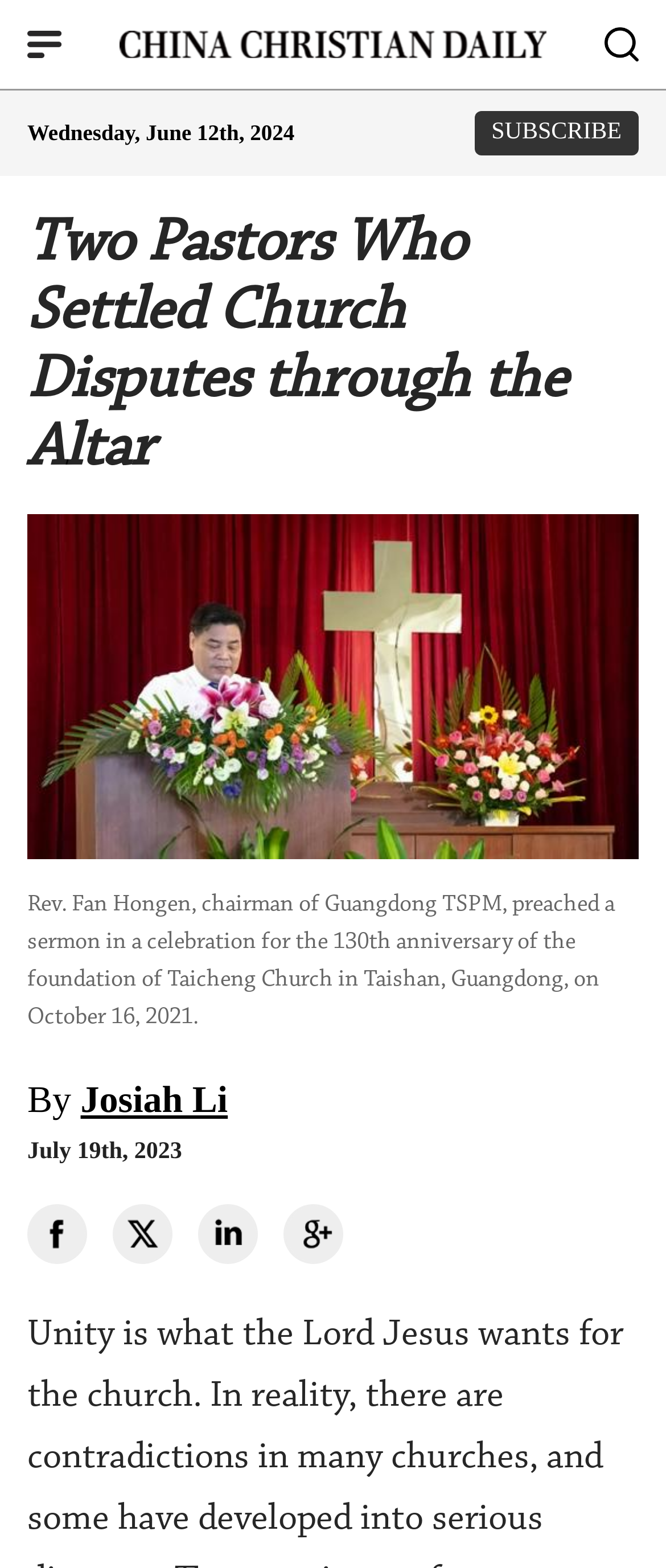Please extract the primary headline from the webpage.

Two Pastors Who Settled Church Disputes through the Altar